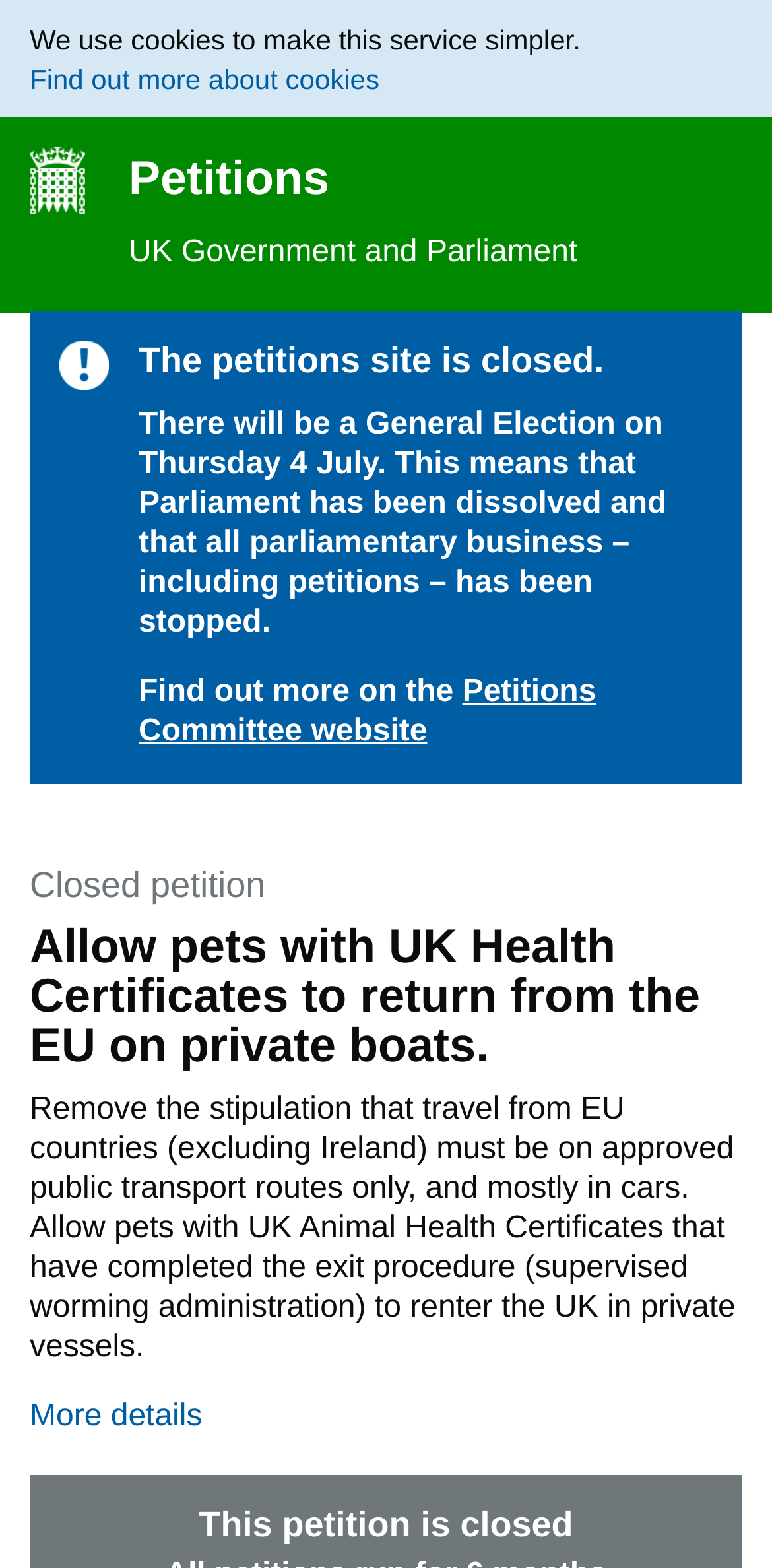What is required for pets to re-enter the UK?
Please ensure your answer to the question is detailed and covers all necessary aspects.

Pets need to have UK Animal Health Certificates that have completed the exit procedure (supervised worming administration) to re-enter the UK in private vessels, as stated in the petition description.